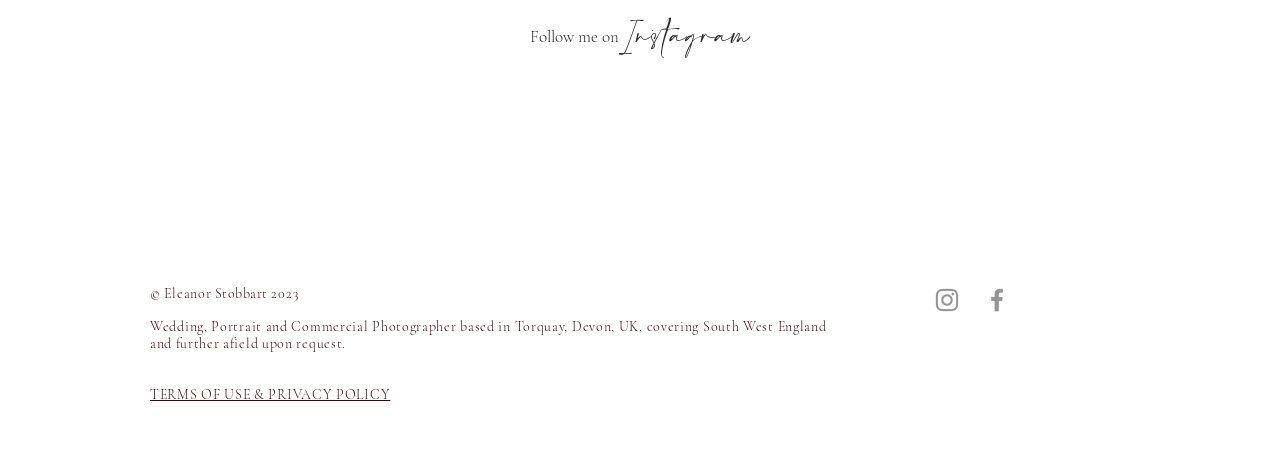Where is the photographer based?
Please respond to the question with a detailed and thorough explanation.

The photographer's location can be found in the paragraph that describes their services, which states 'Wedding, Portrait and Commercial Photographer based in Torquay, Devon, UK, covering South West England and further afield upon request.' This indicates that the photographer is based in Torquay, Devon, UK.